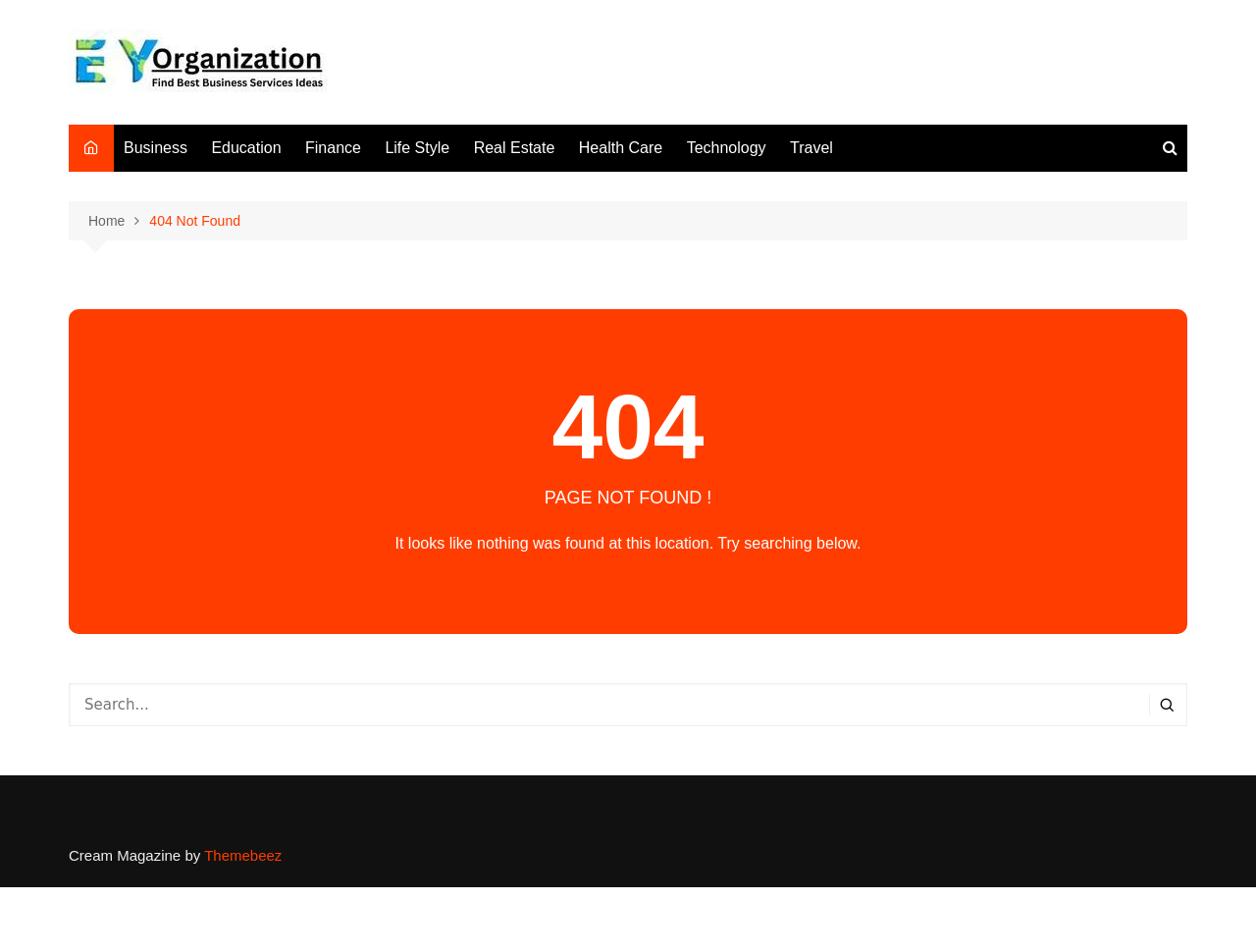Bounding box coordinates are specified in the format (top-left x, top-left y, bottom-right x, bottom-right y). All values are floating point numbers bounded between 0 and 1. Please provide the bounding box coordinate of the region this sentence describes: Business

[0.091, 0.131, 0.157, 0.18]